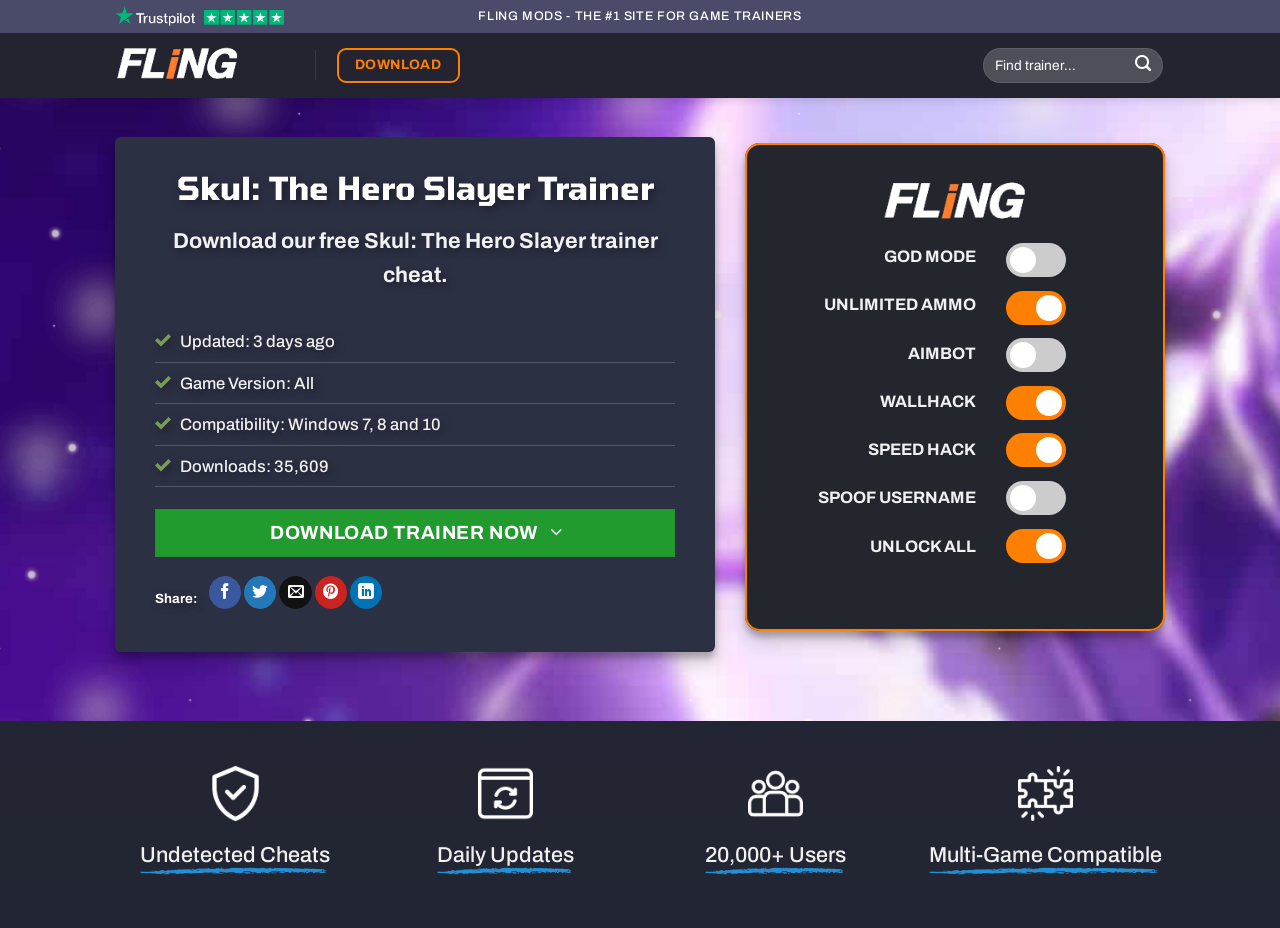Please locate and generate the primary heading on this webpage.

Skul: The Hero Slayer Trainer